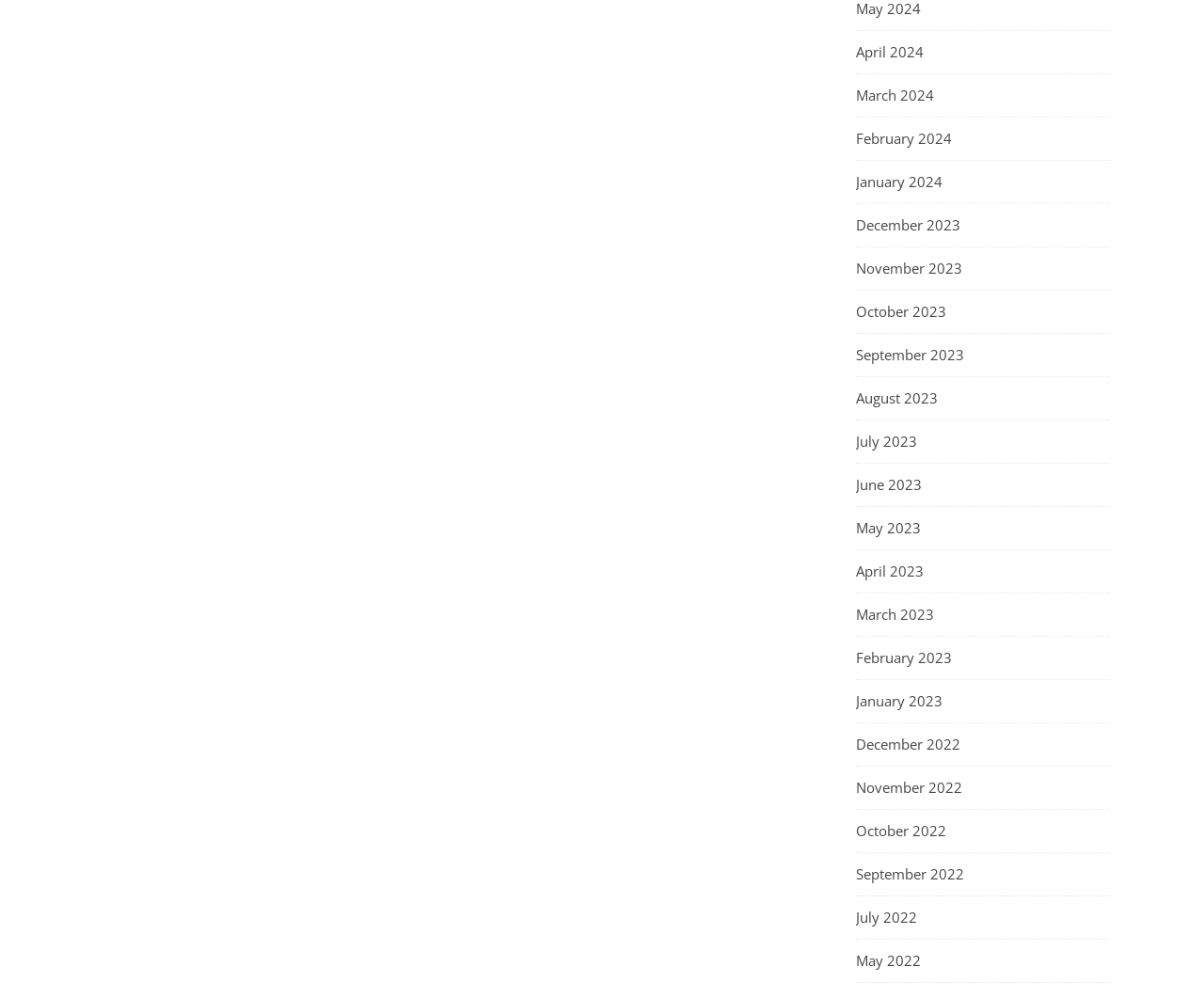What is the latest month listed?
Using the image, give a concise answer in the form of a single word or short phrase.

April 2024